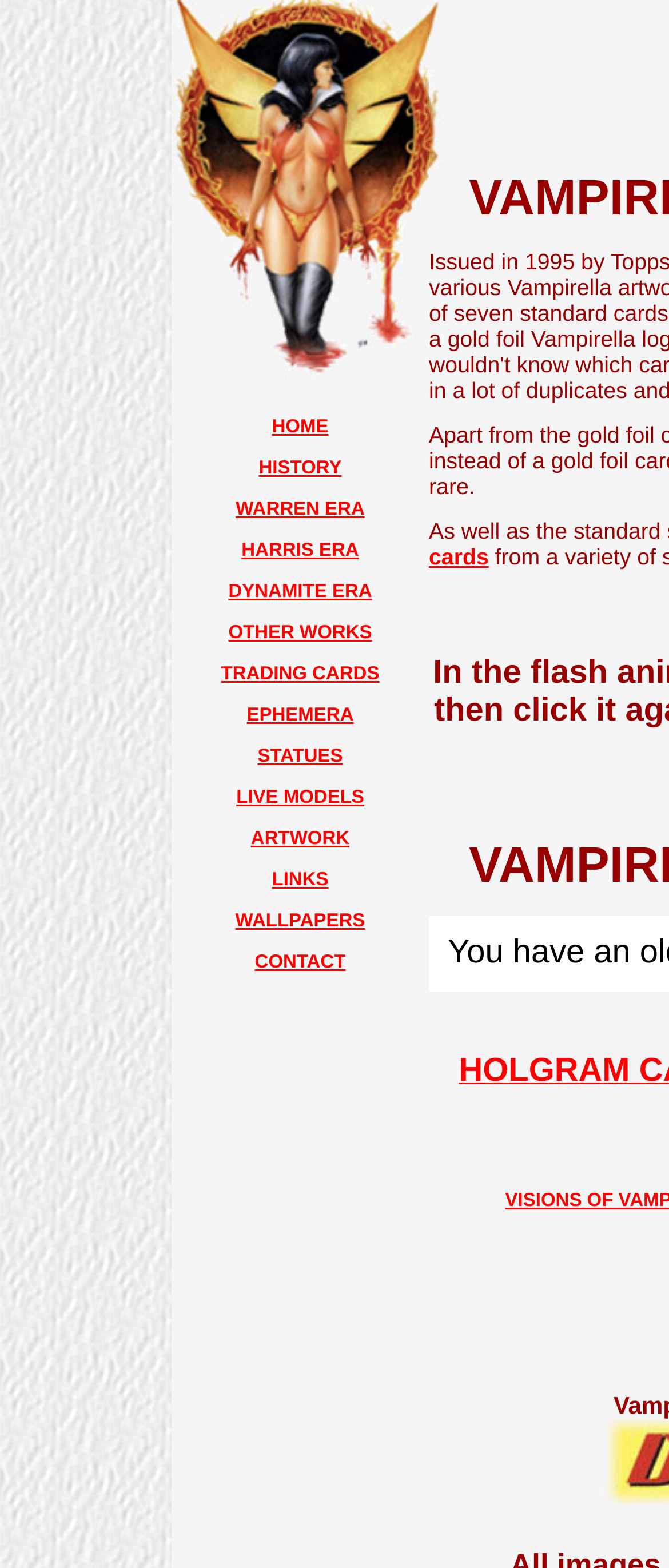Extract the main heading text from the webpage.

VAMPIRELLA GALLERY TRADING CARDS